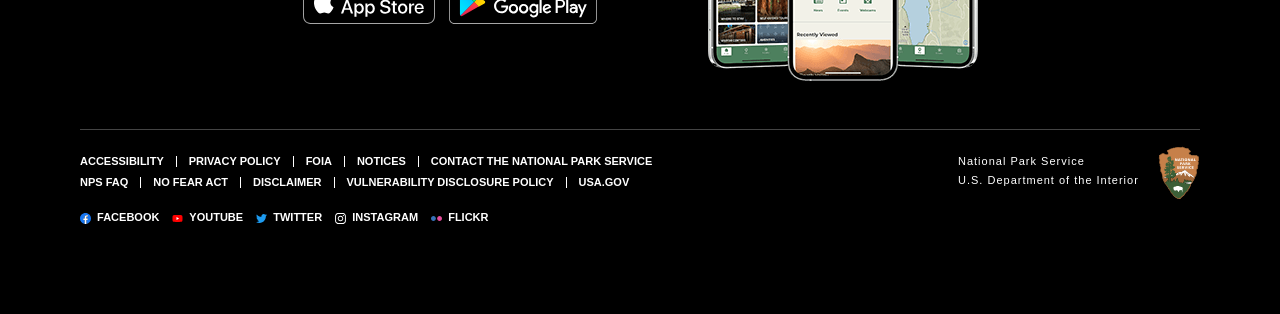Using the description: "Vulnerability Disclosure Policy", identify the bounding box of the corresponding UI element in the screenshot.

[0.271, 0.56, 0.432, 0.599]